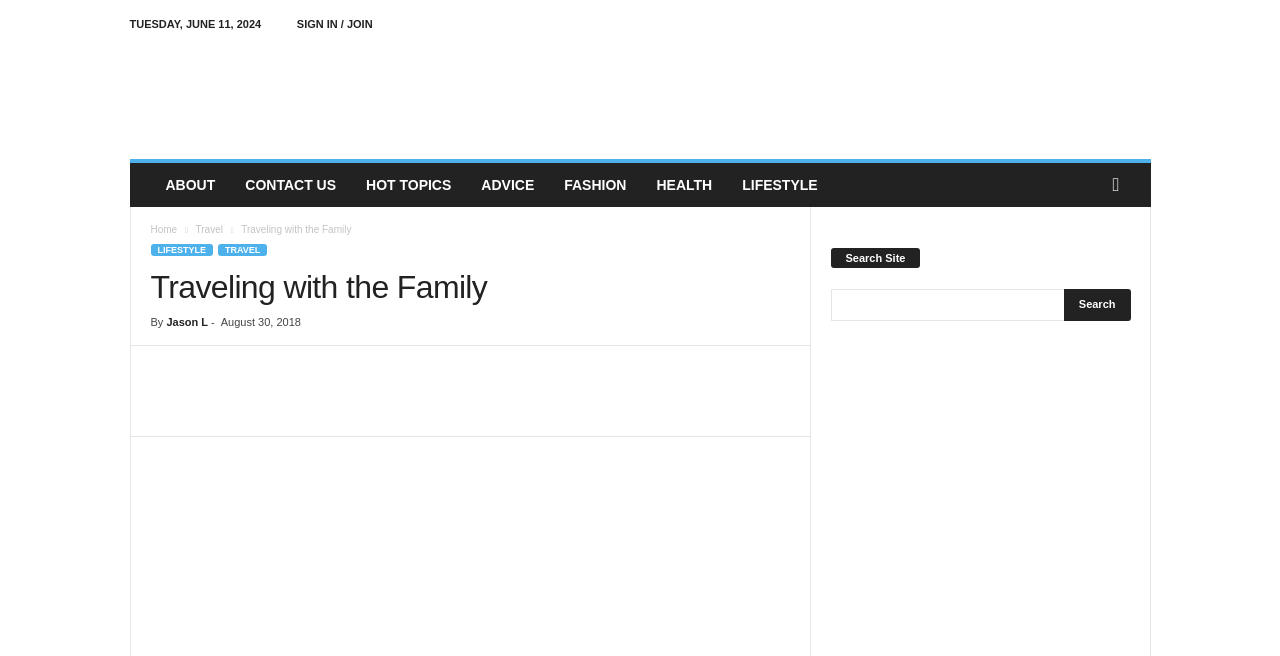Given the description of a UI element: "Jason L", identify the bounding box coordinates of the matching element in the webpage screenshot.

[0.13, 0.482, 0.162, 0.5]